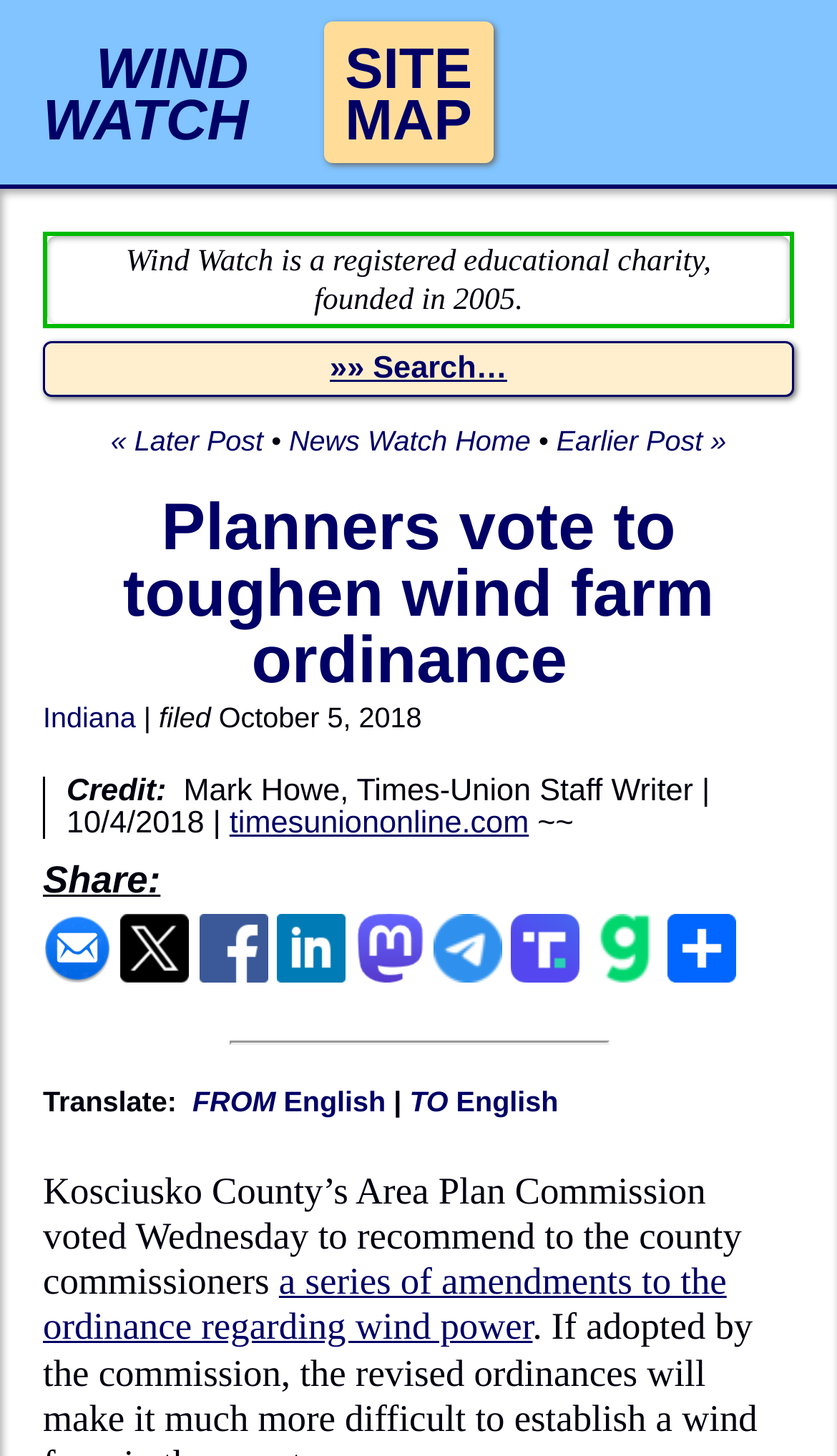Give a detailed overview of the webpage's appearance and contents.

The webpage appears to be a news article about wind energy, specifically about Kosciusko County's Area Plan Commission voting to recommend amendments to the ordinance regarding wind power. 

At the top of the page, there is a header section with three links: "WIND WATCH" on the left, a blank cell in the middle, and "SITE MAP" on the right. 

Below the header, there is a brief description of Wind Watch, a registered educational charity founded in 2005. 

On the left side of the page, there are navigation links, including "»» Search…", "« Later Post", "News Watch Home", and "Earlier Post »". 

The main content of the page is the news article, which has a heading "Planners vote to toughen wind farm ordinance" followed by a link to the article. The article is attributed to Mark Howe, Times-Union Staff Writer, and dated October 5, 2018. 

There are several social media sharing links and icons at the bottom of the page, including e-mail, X, FB, LI, M, TG, TS, and G. 

Below the social media links, there is a separator line, followed by a "Translate" section with links to translate the page from and to English. 

Finally, the main content of the news article continues, describing the Kosciusko County's Area Plan Commission's vote to recommend amendments to the ordinance regarding wind power.